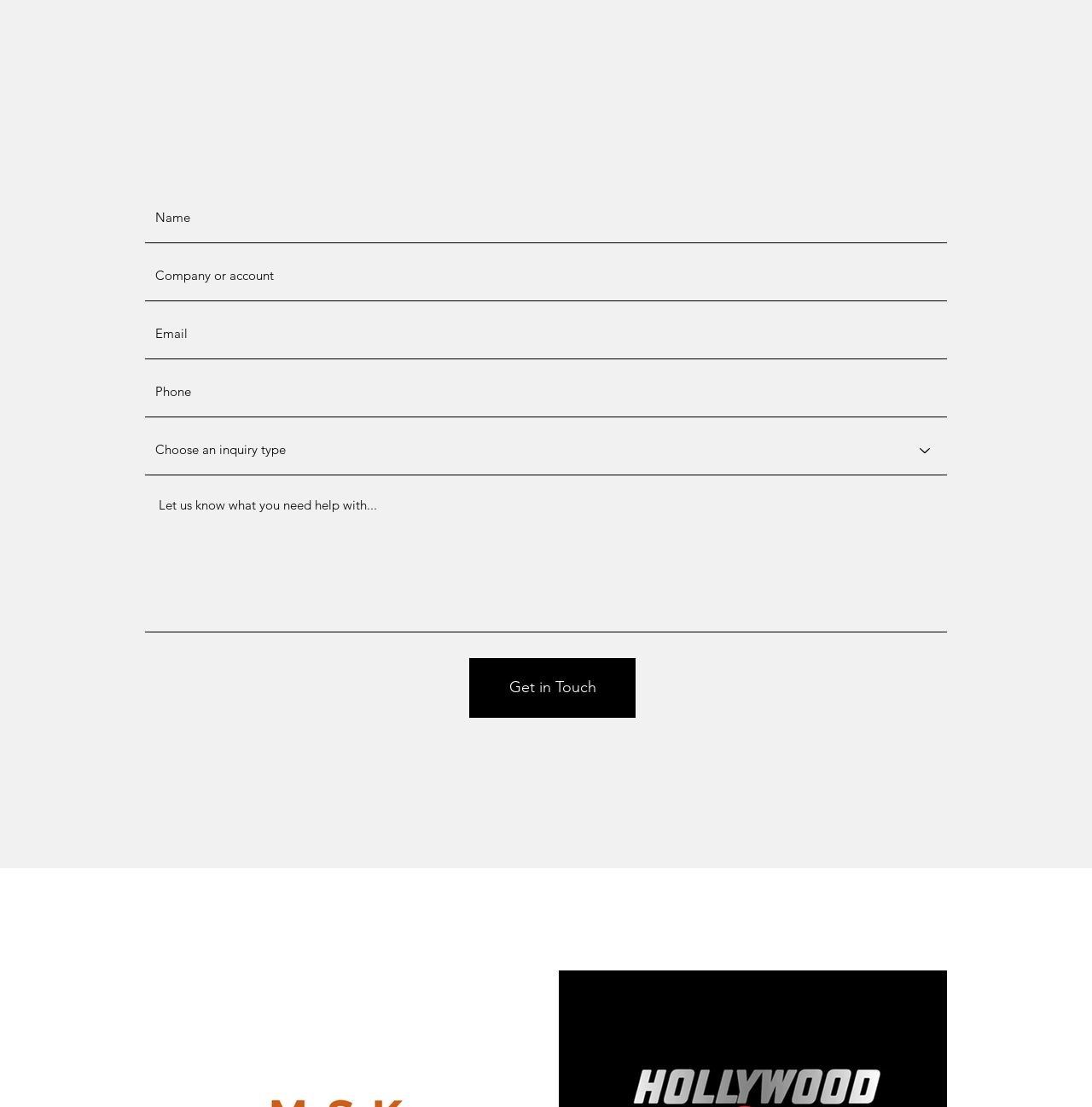What is the position of the 'Get in Touch' button?
Please look at the screenshot and answer using one word or phrase.

Below the form